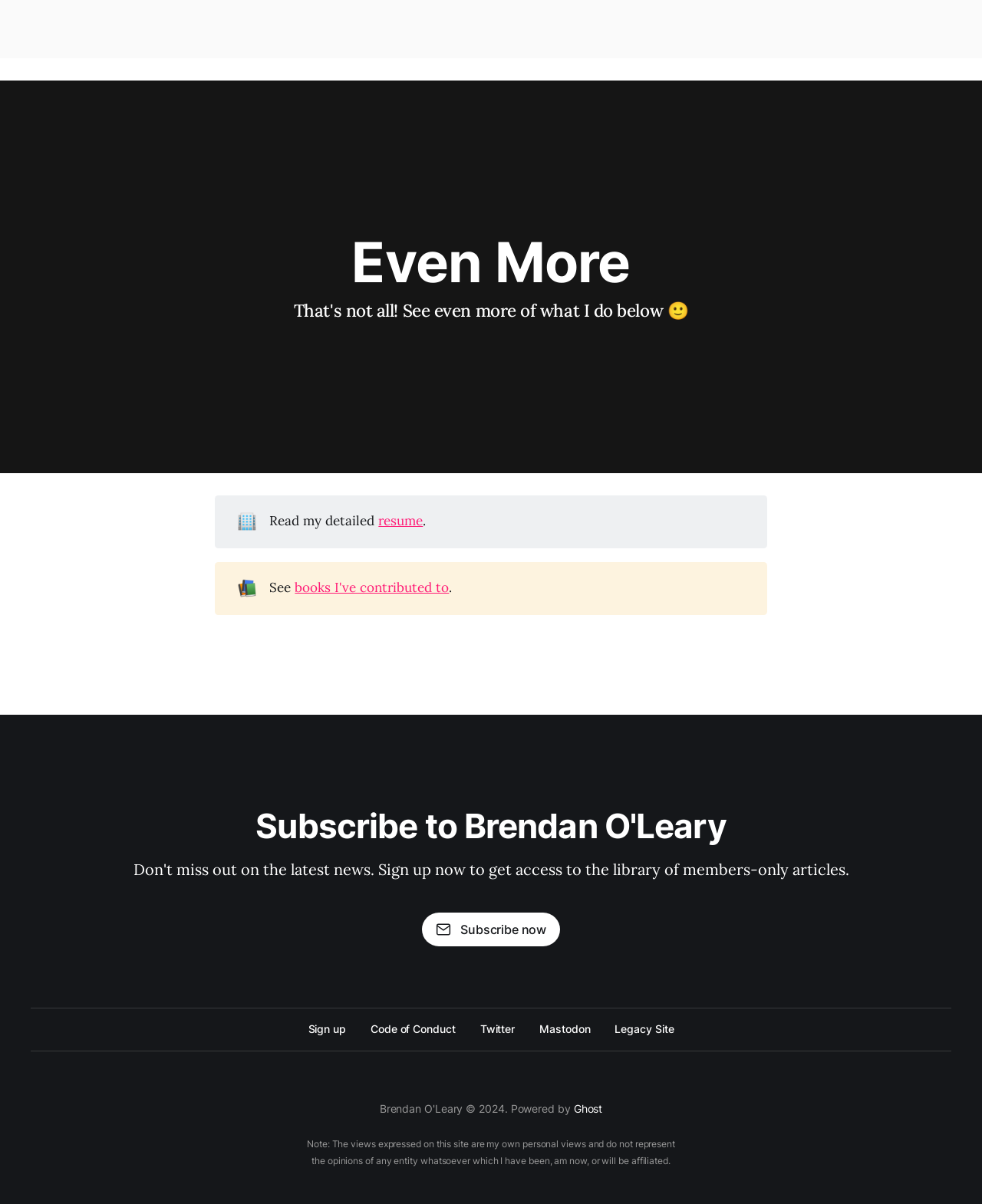Find the UI element described as: "books I've contributed to" and predict its bounding box coordinates. Ensure the coordinates are four float numbers between 0 and 1, [left, top, right, bottom].

[0.3, 0.481, 0.457, 0.495]